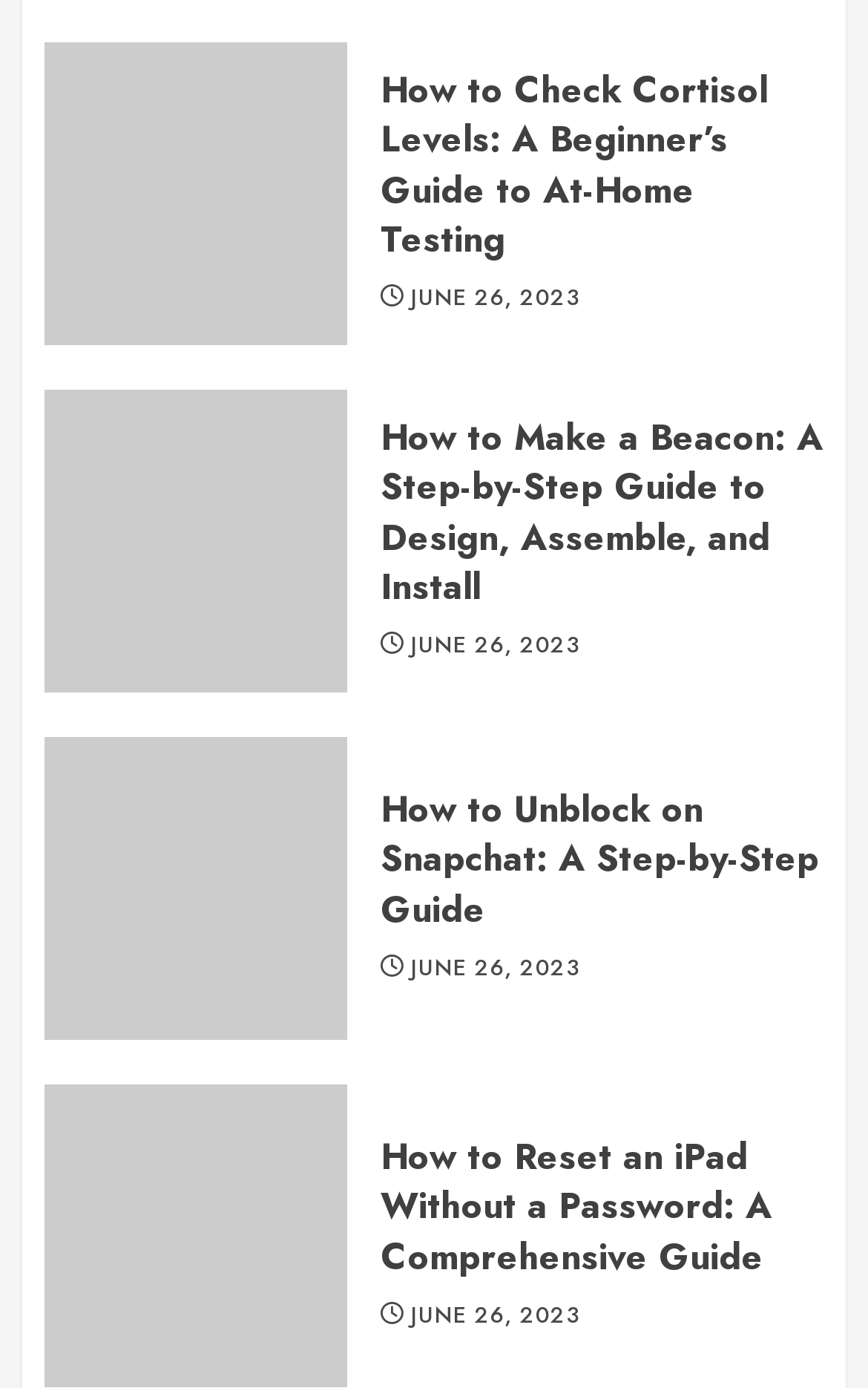Find the bounding box coordinates of the element I should click to carry out the following instruction: "View the guide on making a beacon".

[0.051, 0.28, 0.4, 0.499]